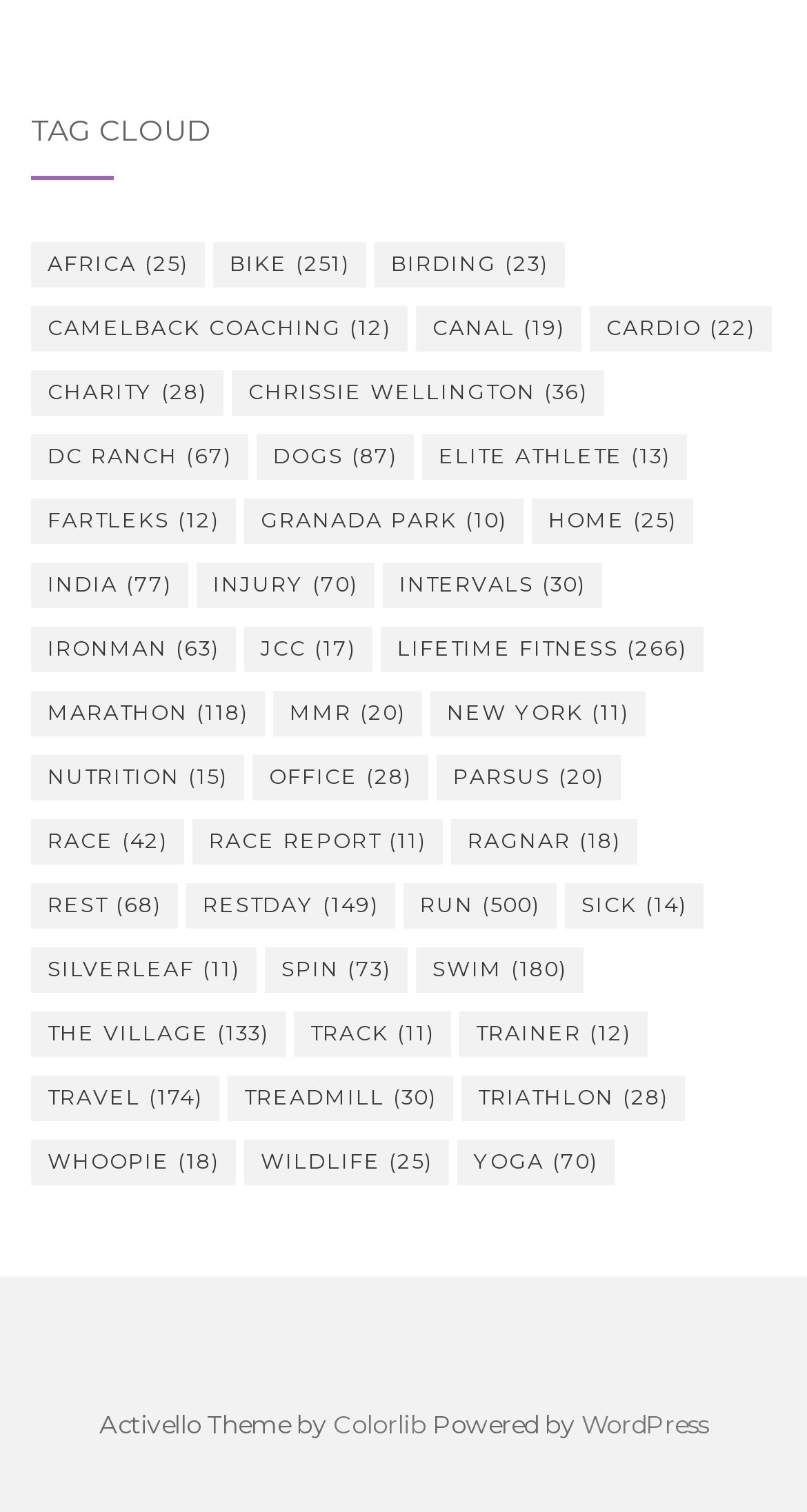Please find the bounding box coordinates of the element that needs to be clicked to perform the following instruction: "Click on Africa". The bounding box coordinates should be four float numbers between 0 and 1, represented as [left, top, right, bottom].

[0.038, 0.159, 0.254, 0.19]